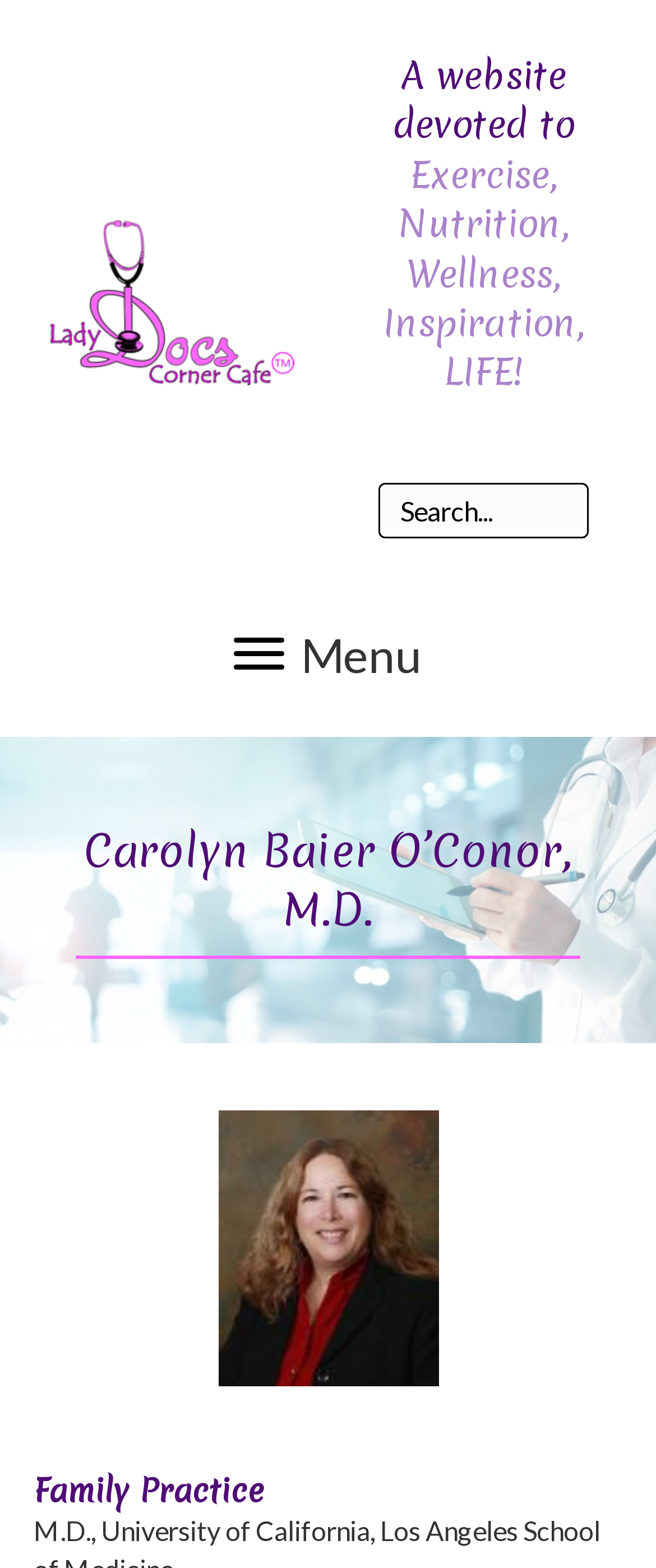What is the main topic of this website?
Give a one-word or short phrase answer based on the image.

Exercise, Nutrition, Wellness, Inspiration, LIFE!